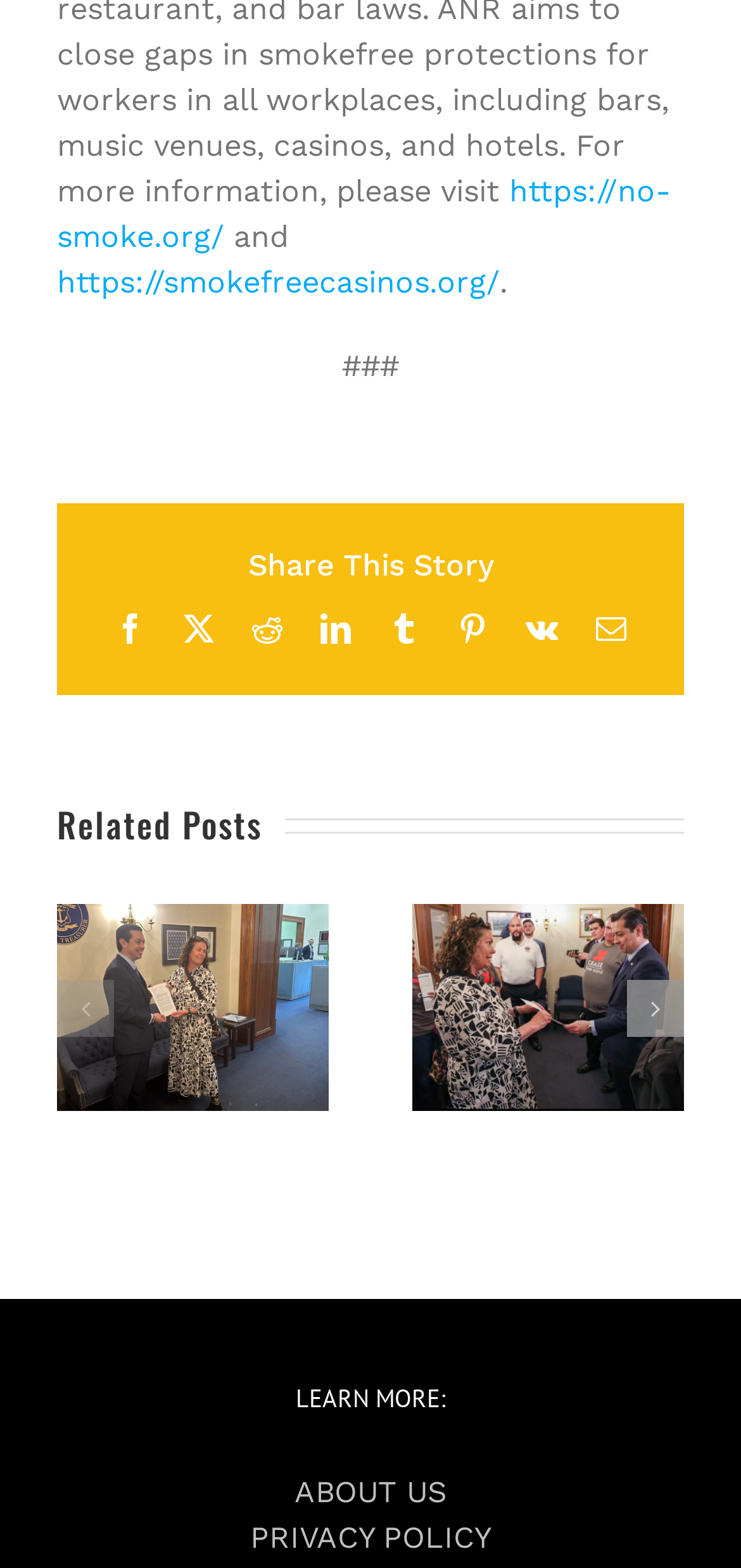Determine the bounding box coordinates for the area that needs to be clicked to fulfill this task: "Go to the next slide". The coordinates must be given as four float numbers between 0 and 1, i.e., [left, top, right, bottom].

[0.846, 0.624, 0.923, 0.661]